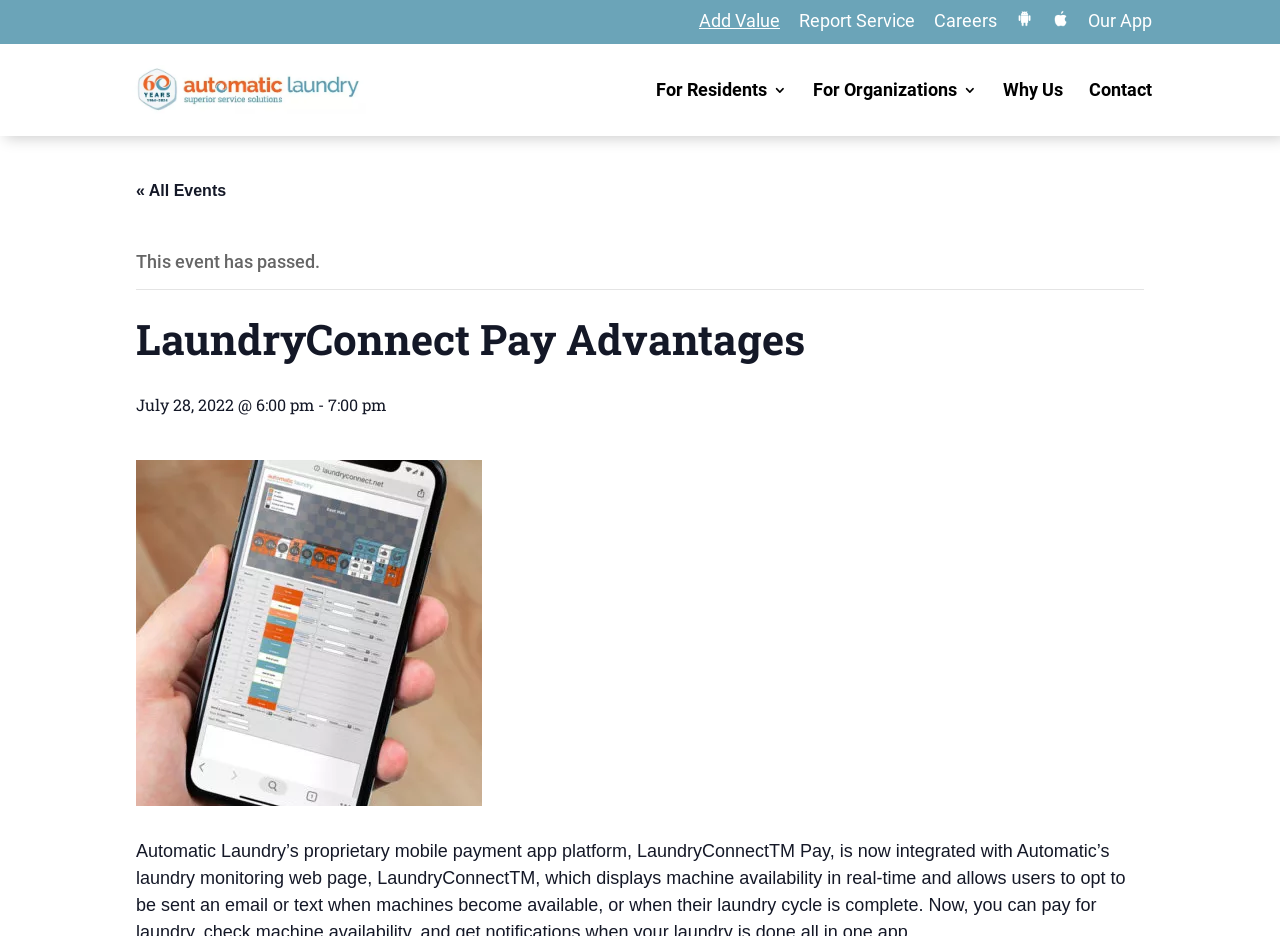Identify the bounding box coordinates of the clickable section necessary to follow the following instruction: "Click the link to X Factor Brasil". The coordinates should be presented as four float numbers from 0 to 1, i.e., [left, top, right, bottom].

None